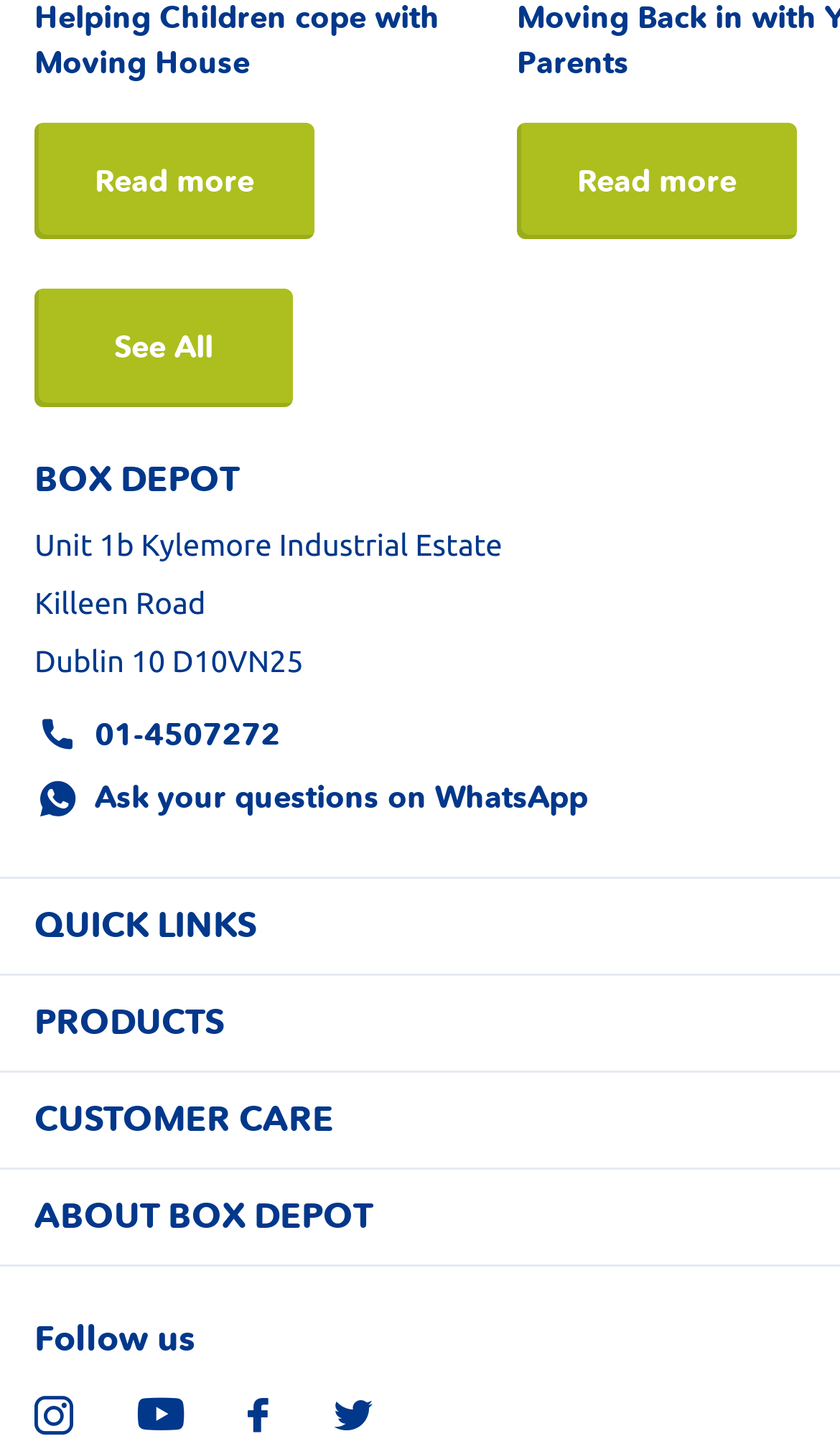Find the bounding box coordinates for the HTML element described as: "Ask your questions on WhatsApp". The coordinates should consist of four float values between 0 and 1, i.e., [left, top, right, bottom].

[0.113, 0.534, 0.7, 0.561]